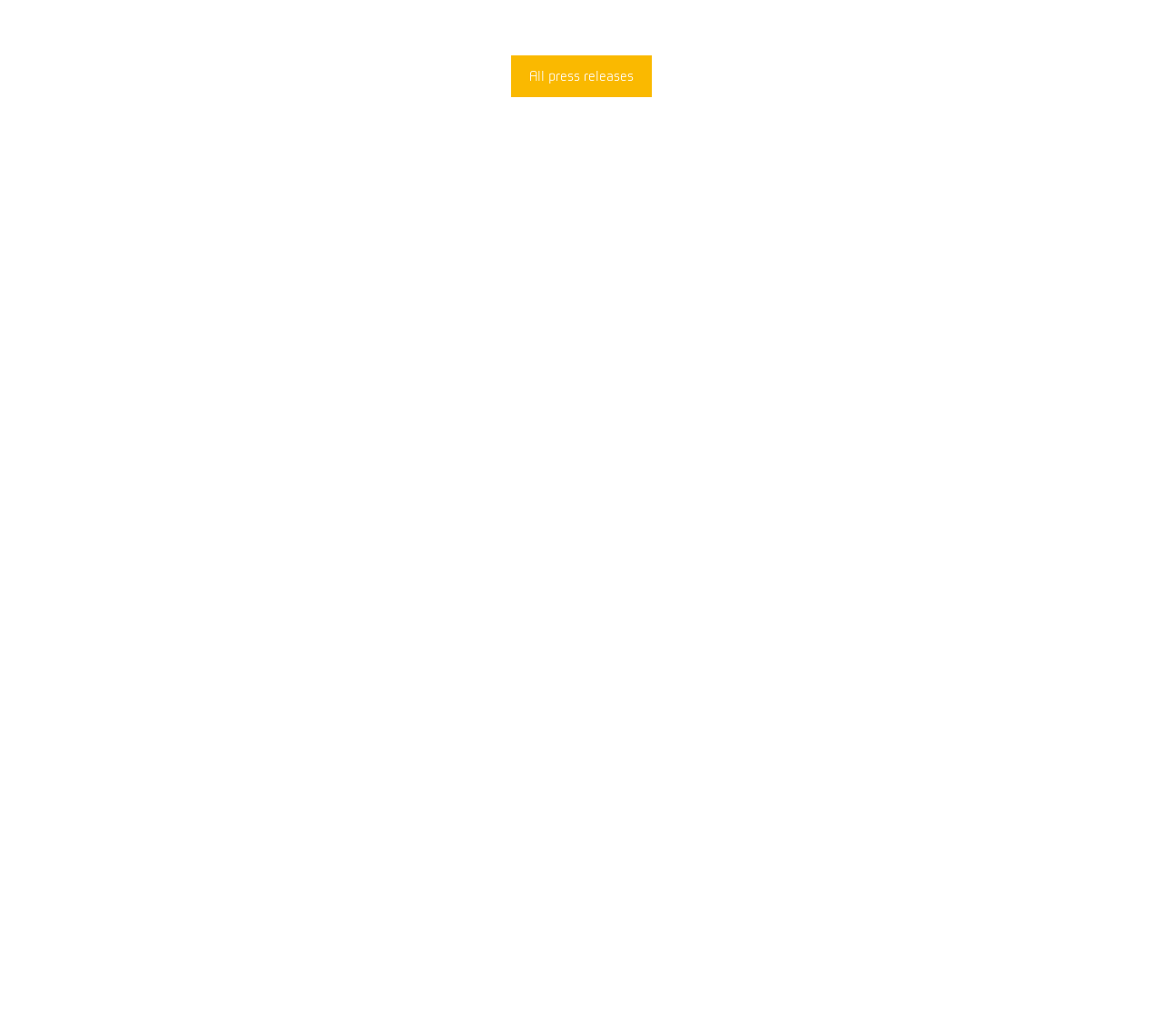Using the format (top-left x, top-left y, bottom-right x, bottom-right y), provide the bounding box coordinates for the described UI element. All values should be floating point numbers between 0 and 1: title="Canadian Renewable Energy Association"

[0.059, 0.72, 0.165, 0.777]